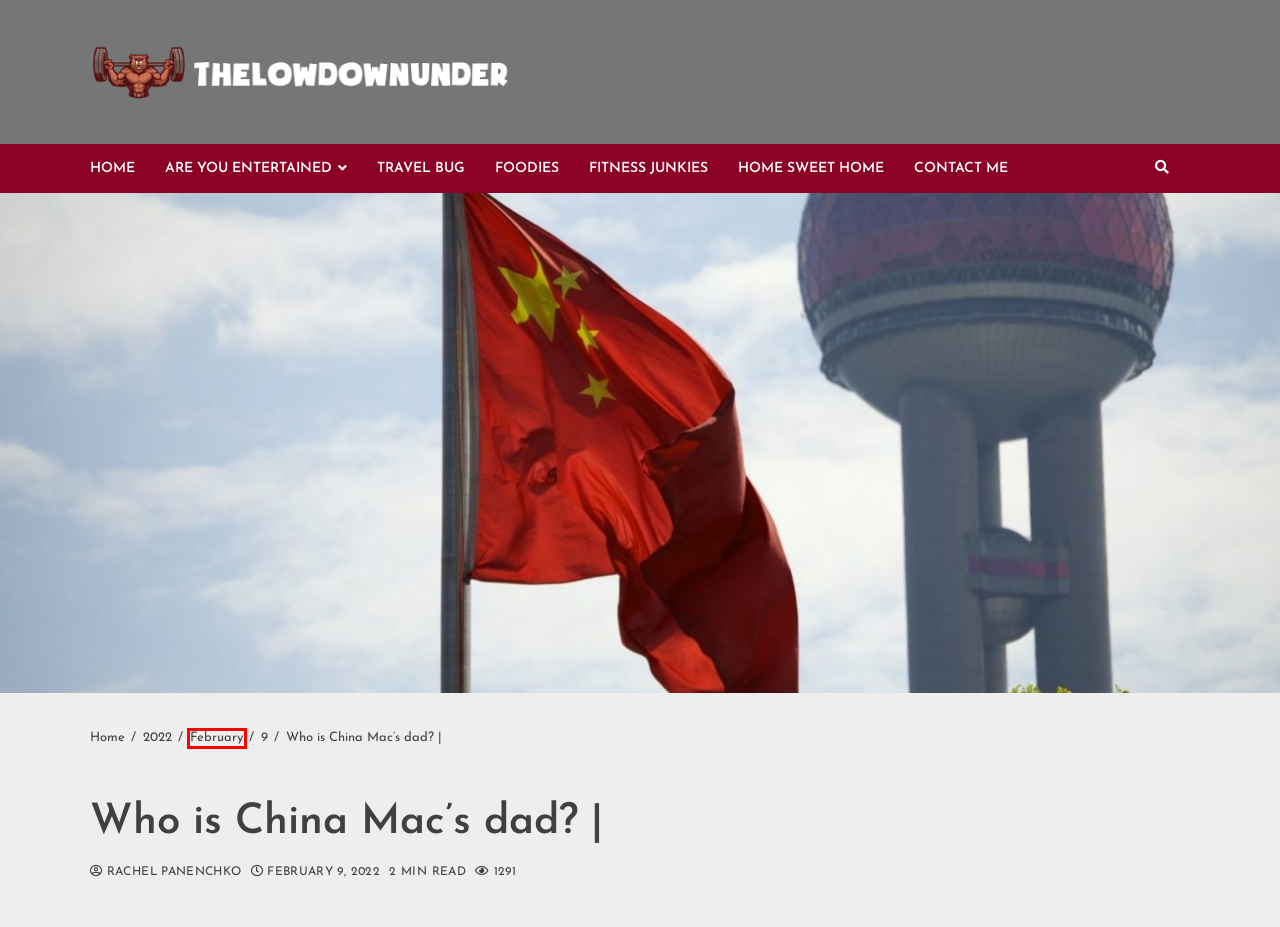Given a webpage screenshot with a UI element marked by a red bounding box, choose the description that best corresponds to the new webpage that will appear after clicking the element. The candidates are:
A. Are You Entertained Archives - The LowDown Under
B. February 2022 - The LowDown Under
C. Contact Me - The LowDown Under
D. Fitness Junkies Archives - The LowDown Under
E. Home - The LowDown Under
F. Travel Bug Archives - The LowDown Under
G. Rachel Panenchko, Author at The LowDown Under
H. Foodies Archives - The LowDown Under

B